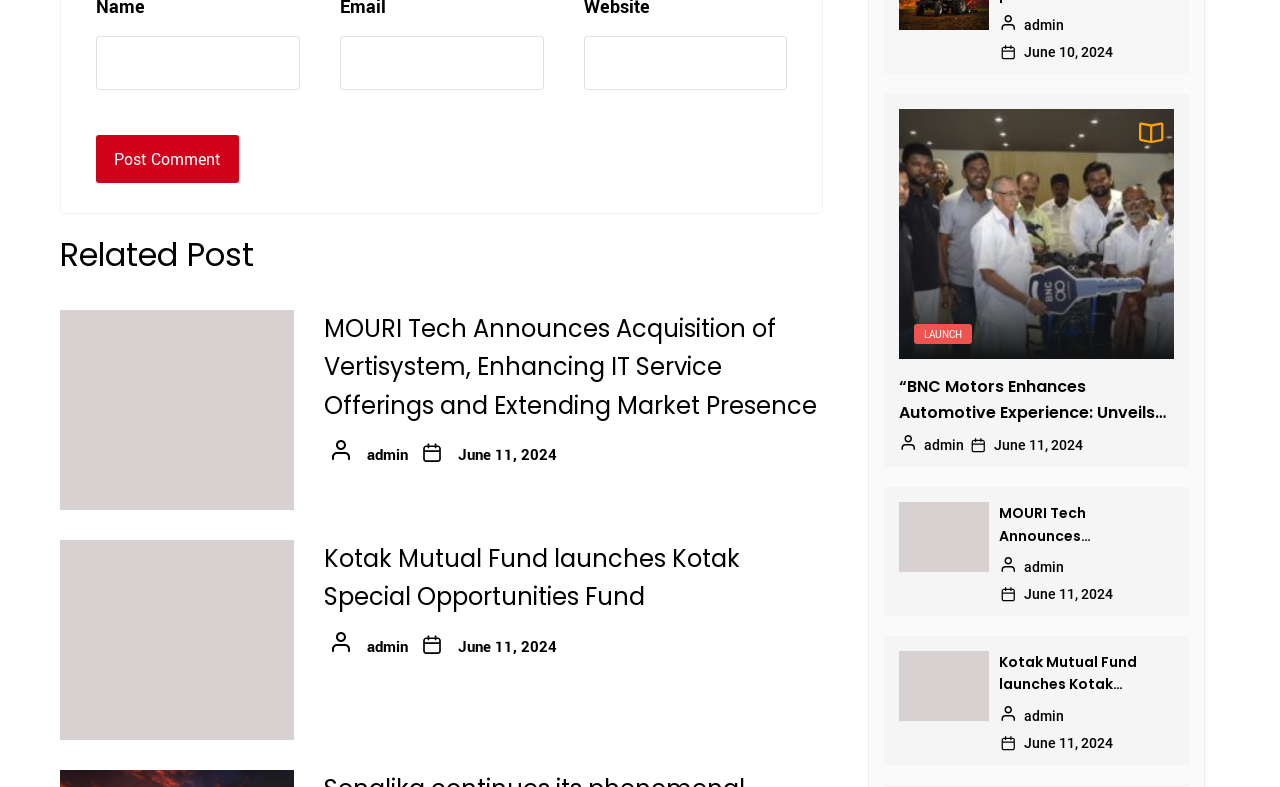Reply to the question with a brief word or phrase: What is the topic of the 'Related Post' section?

IT service offerings